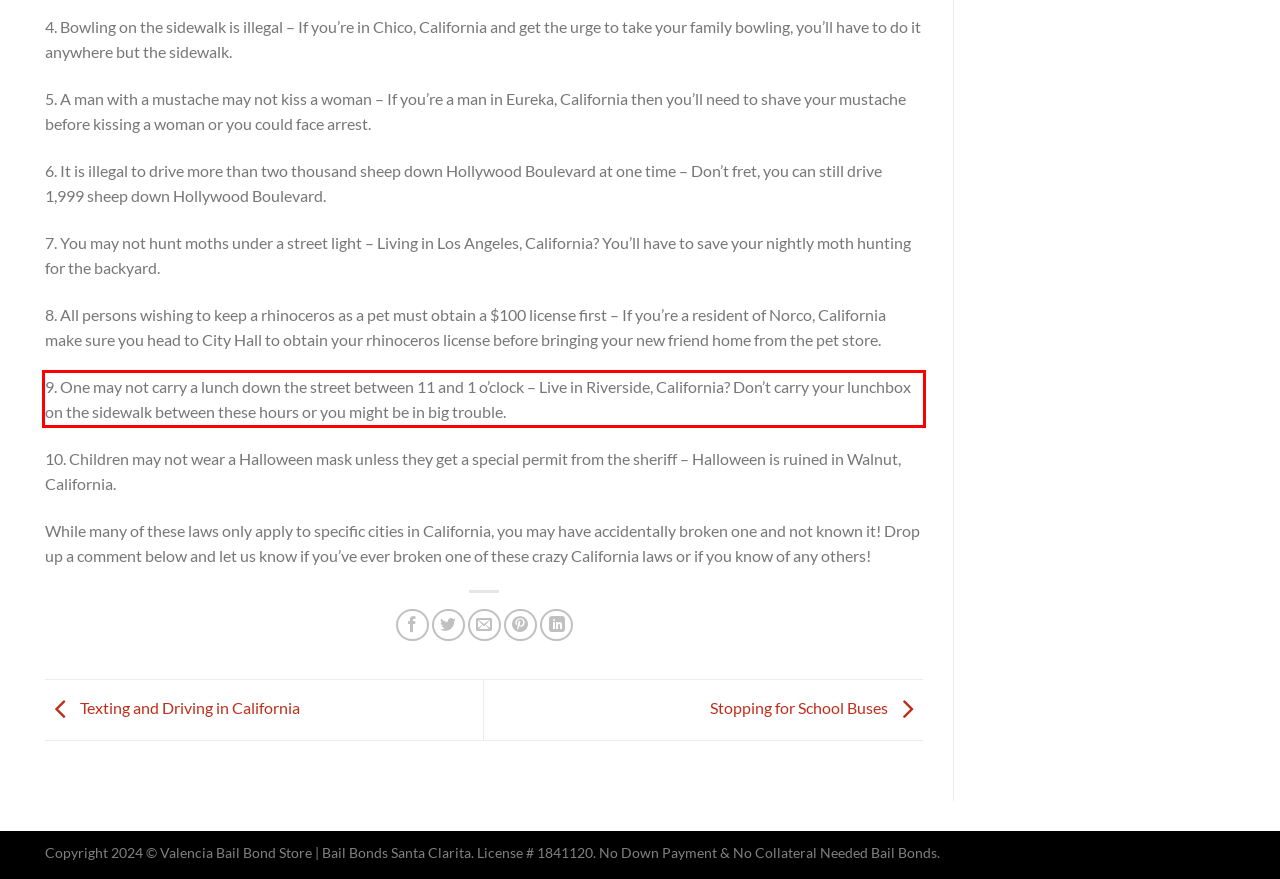Identify the text within the red bounding box on the webpage screenshot and generate the extracted text content.

9. One may not carry a lunch down the street between 11 and 1 o’clock – Live in Riverside, California? Don’t carry your lunchbox on the sidewalk between these hours or you might be in big trouble.